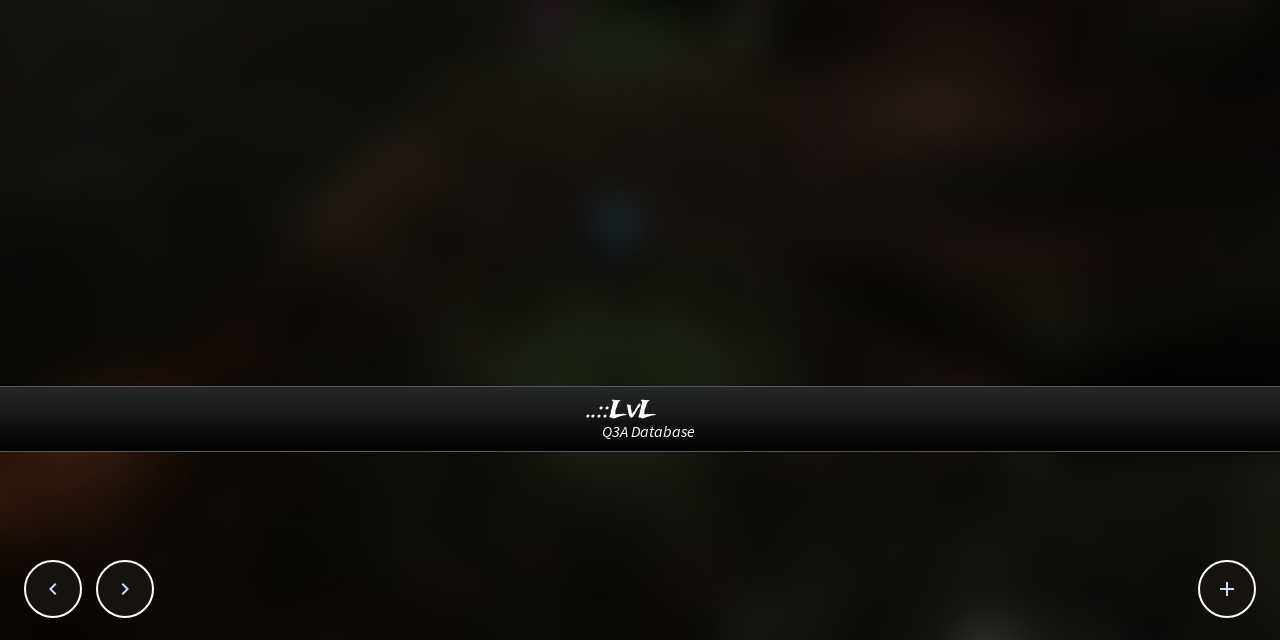Given the element description, predict the bounding box coordinates in the format (top-left x, top-left y, bottom-right x, bottom-right y), using floating point numbers between 0 and 1: Q3A Database

[0.47, 0.658, 0.543, 0.689]